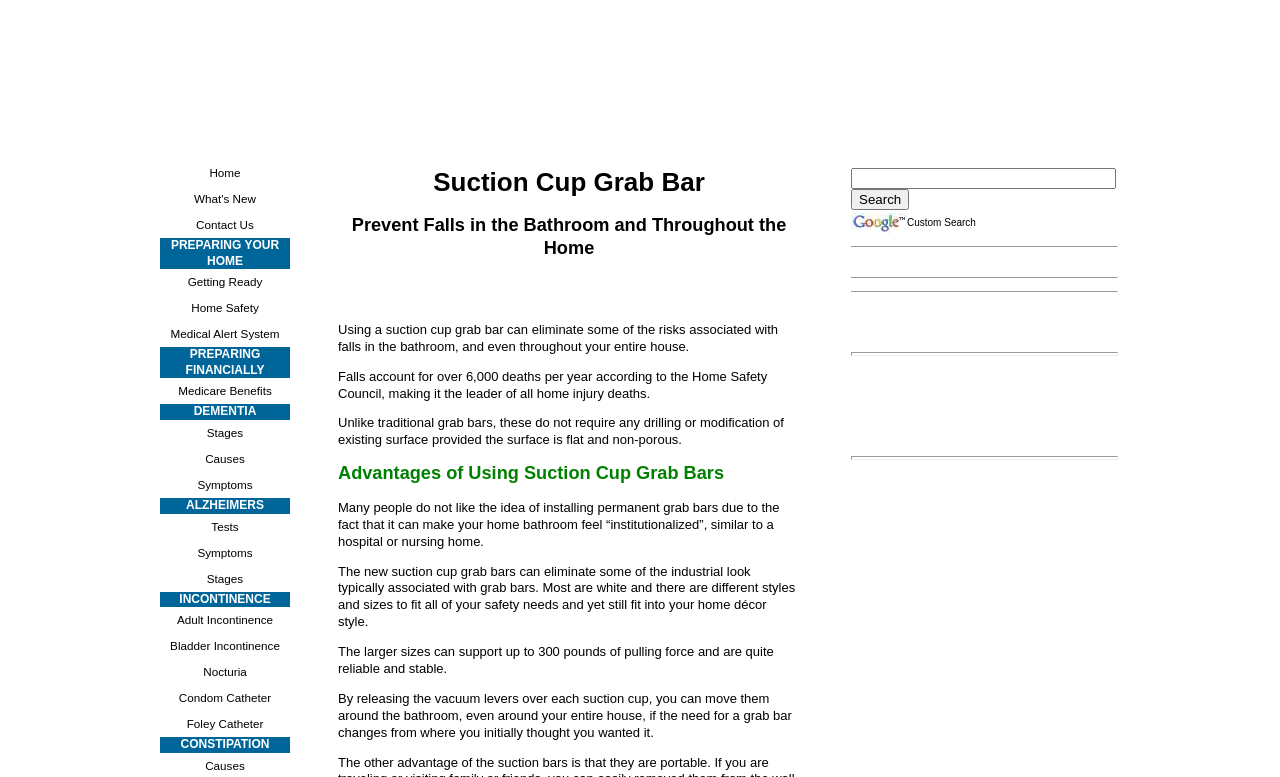How can suction cup grab bars be moved around the house?
Kindly answer the question with as much detail as you can.

According to the webpage, by releasing the vacuum levers over each suction cup, users can move the grab bars around the bathroom or even around the entire house if the need for a grab bar changes from where they initially thought they wanted it.